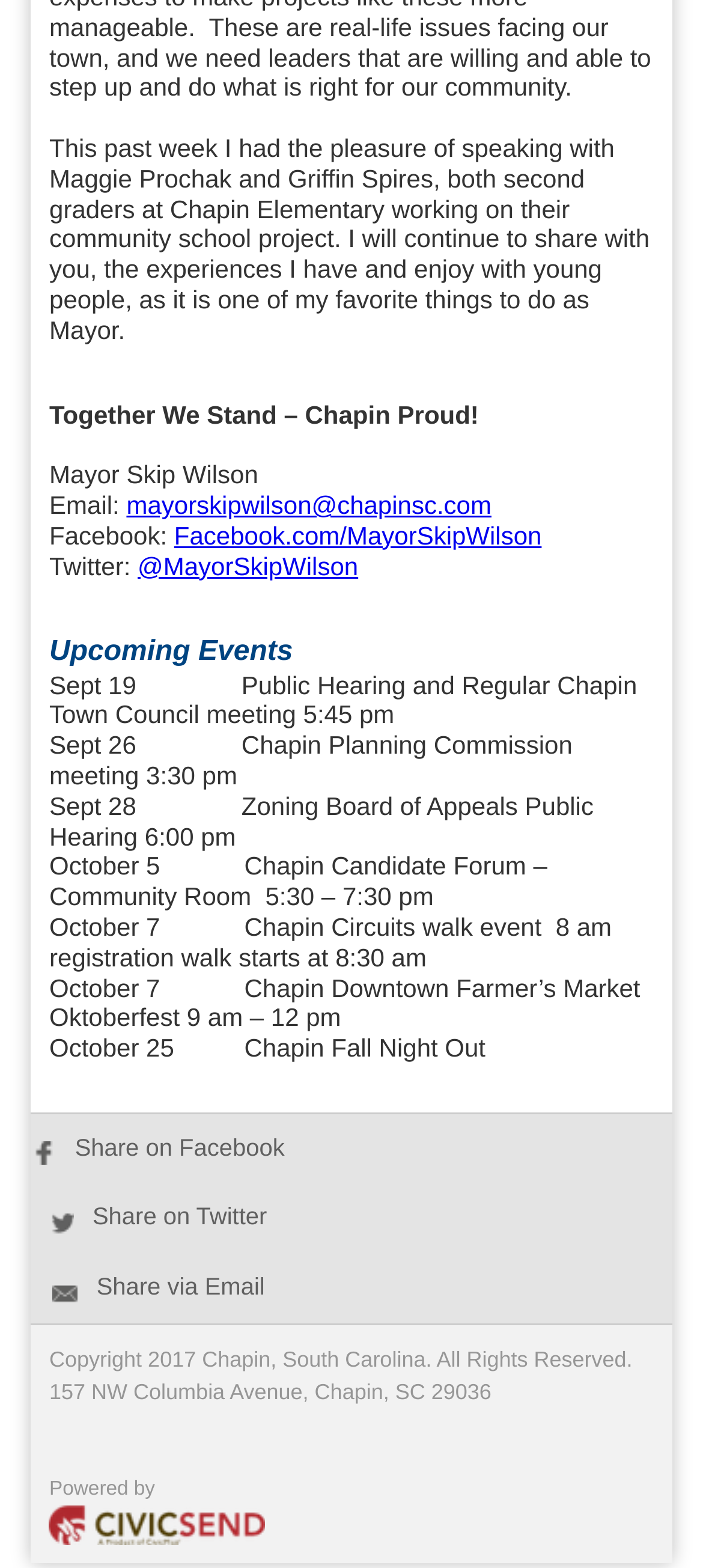Answer the question below in one word or phrase:
What is the purpose of the Chapin Candidate Forum?

Community Room event